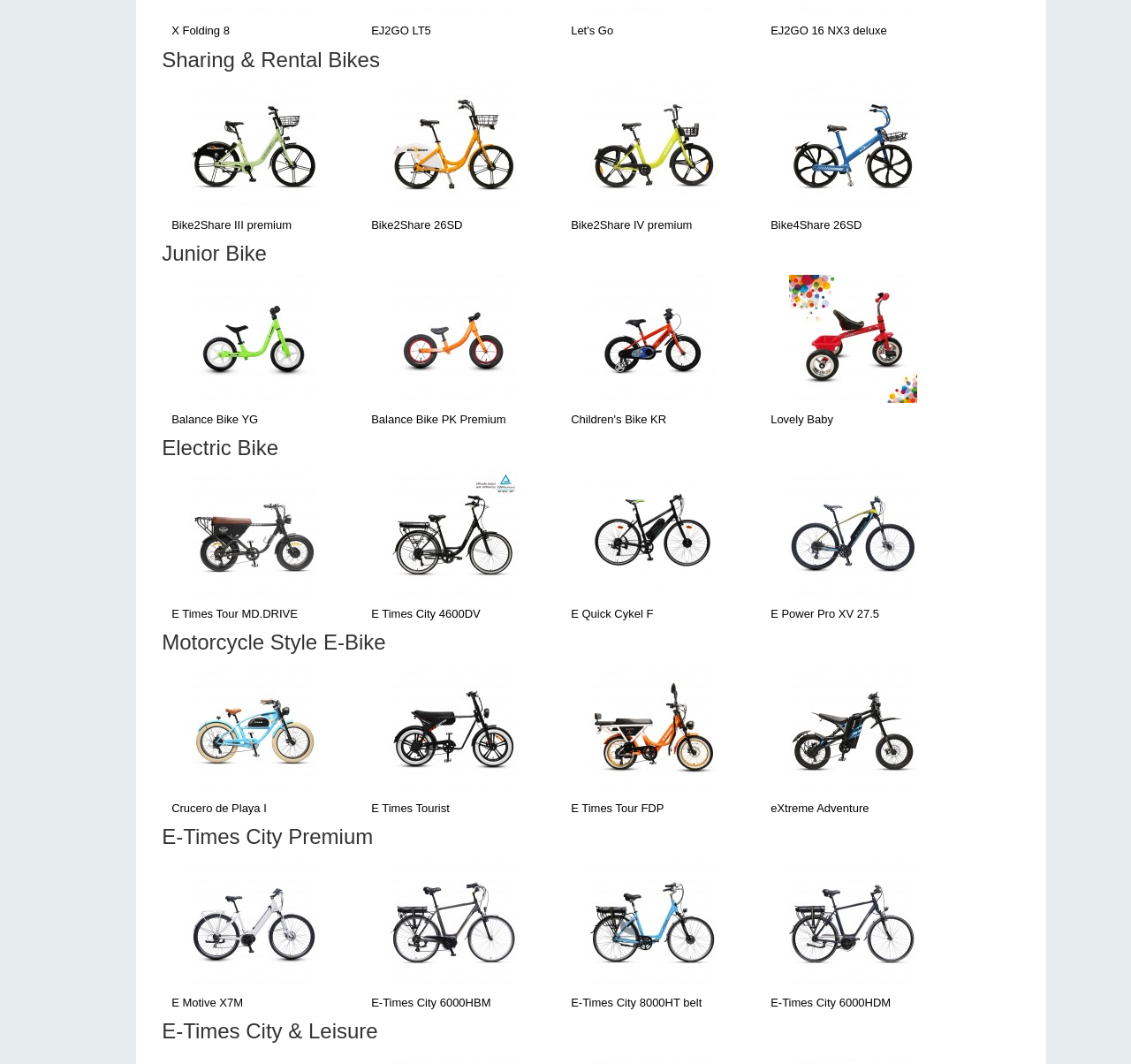Please examine the image and answer the question with a detailed explanation:
How many bike models are listed under Electric Bike?

Under the Electric Bike category, I can see four bike models listed: E Times Tour MD.DRIVE, E Times City 4600DV, E Quick Cykel F, and E Power Pro XV 27.5. Each model has an image and two links associated with it.